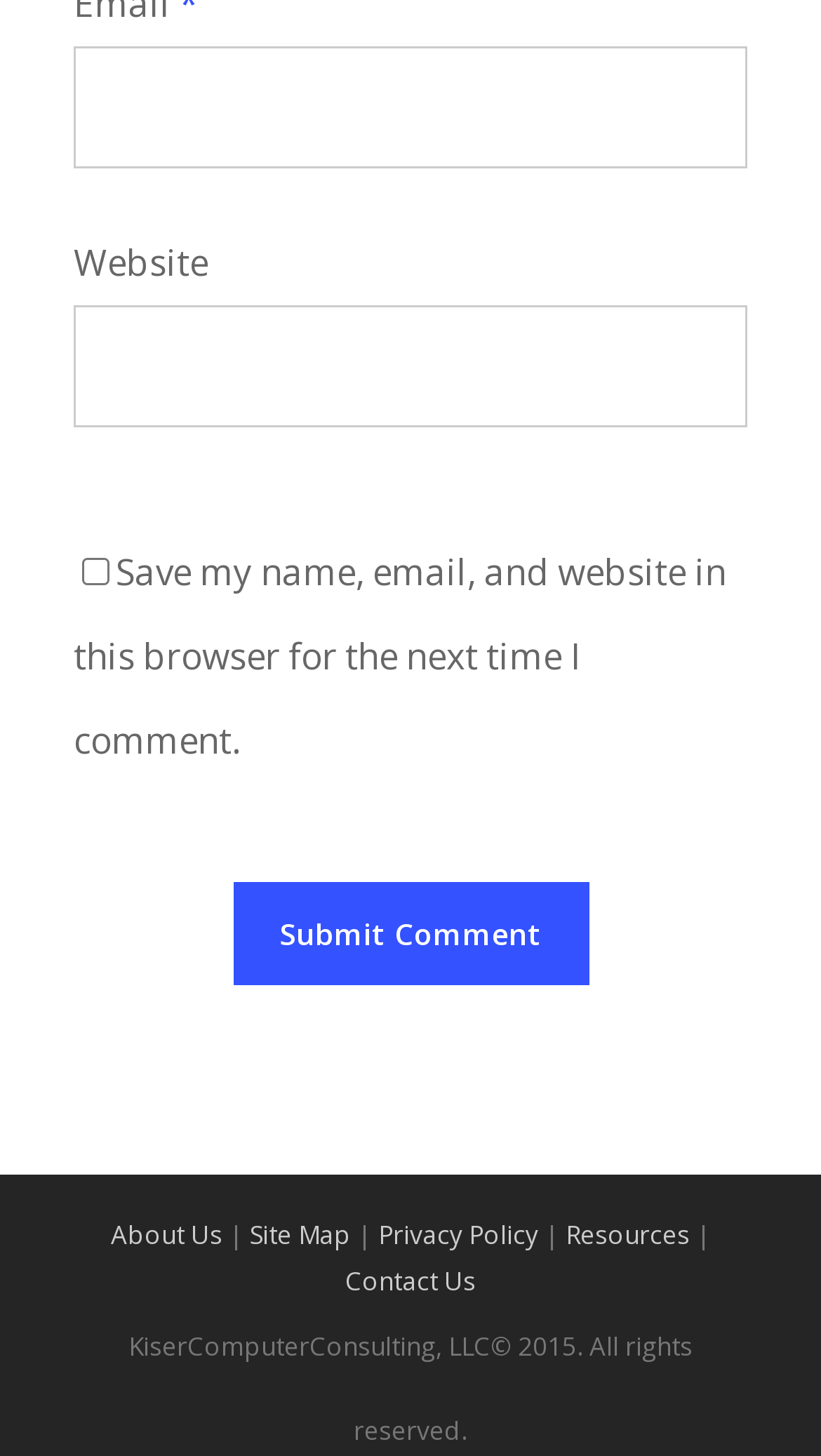Please identify the bounding box coordinates of the area that needs to be clicked to follow this instruction: "Enter website".

[0.09, 0.21, 0.91, 0.293]